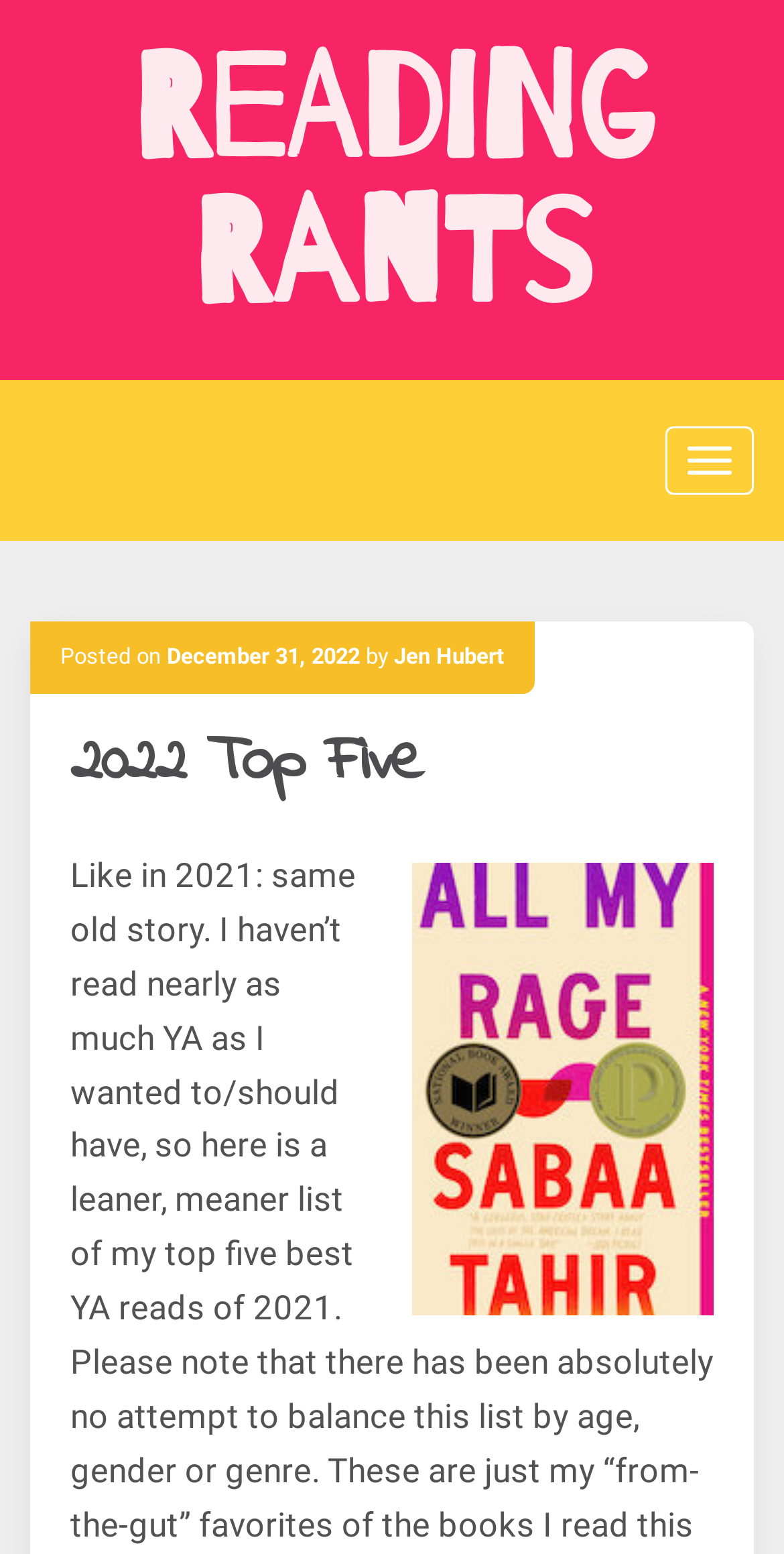Who is the author of the post? Please answer the question using a single word or phrase based on the image.

Jen Hubert